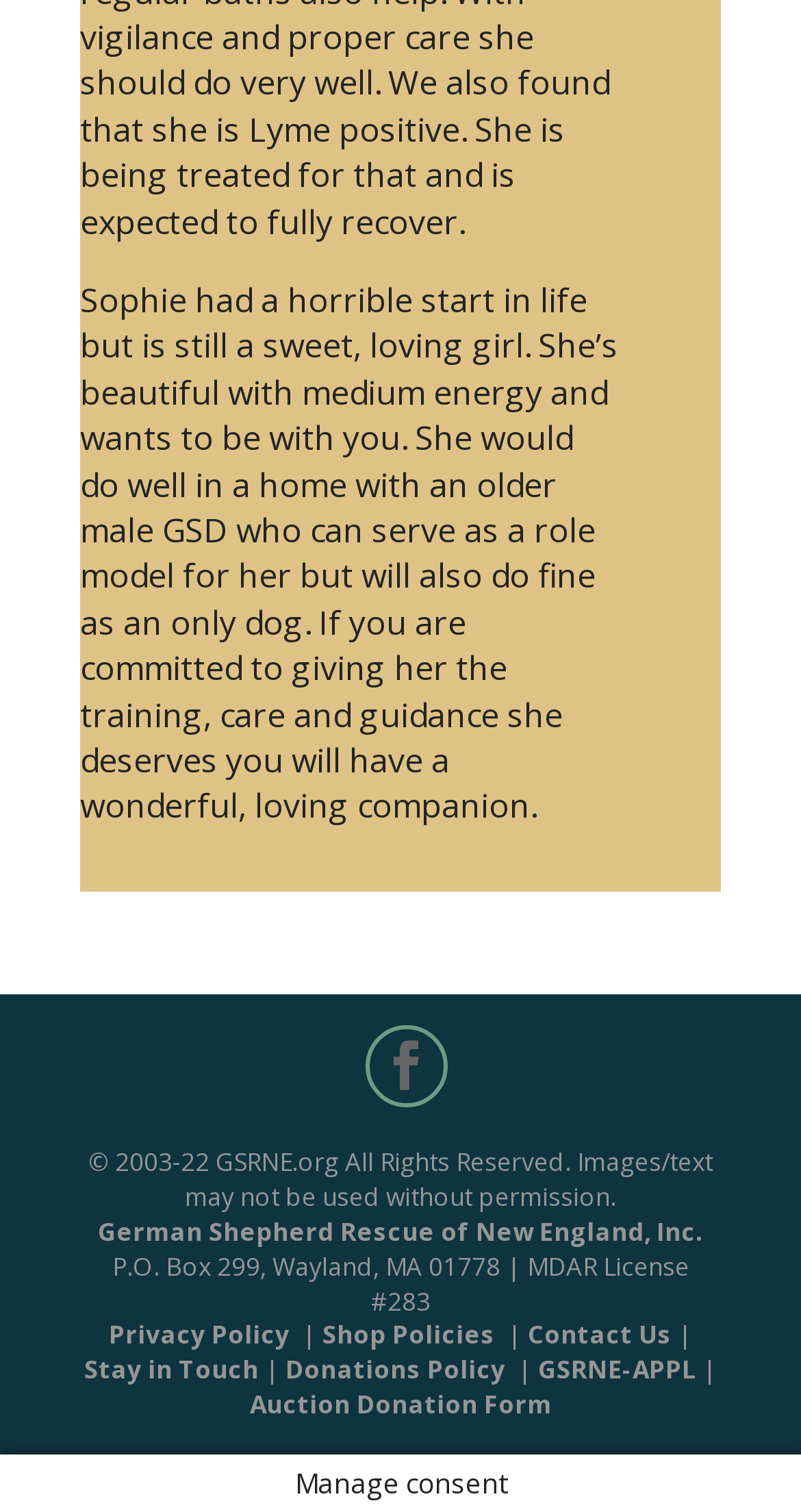Using the element description provided, determine the bounding box coordinates in the format (top-left x, top-left y, bottom-right x, bottom-right y). Ensure that all values are floating point numbers between 0 and 1. Element description: Contact Us

[0.659, 0.871, 0.838, 0.894]